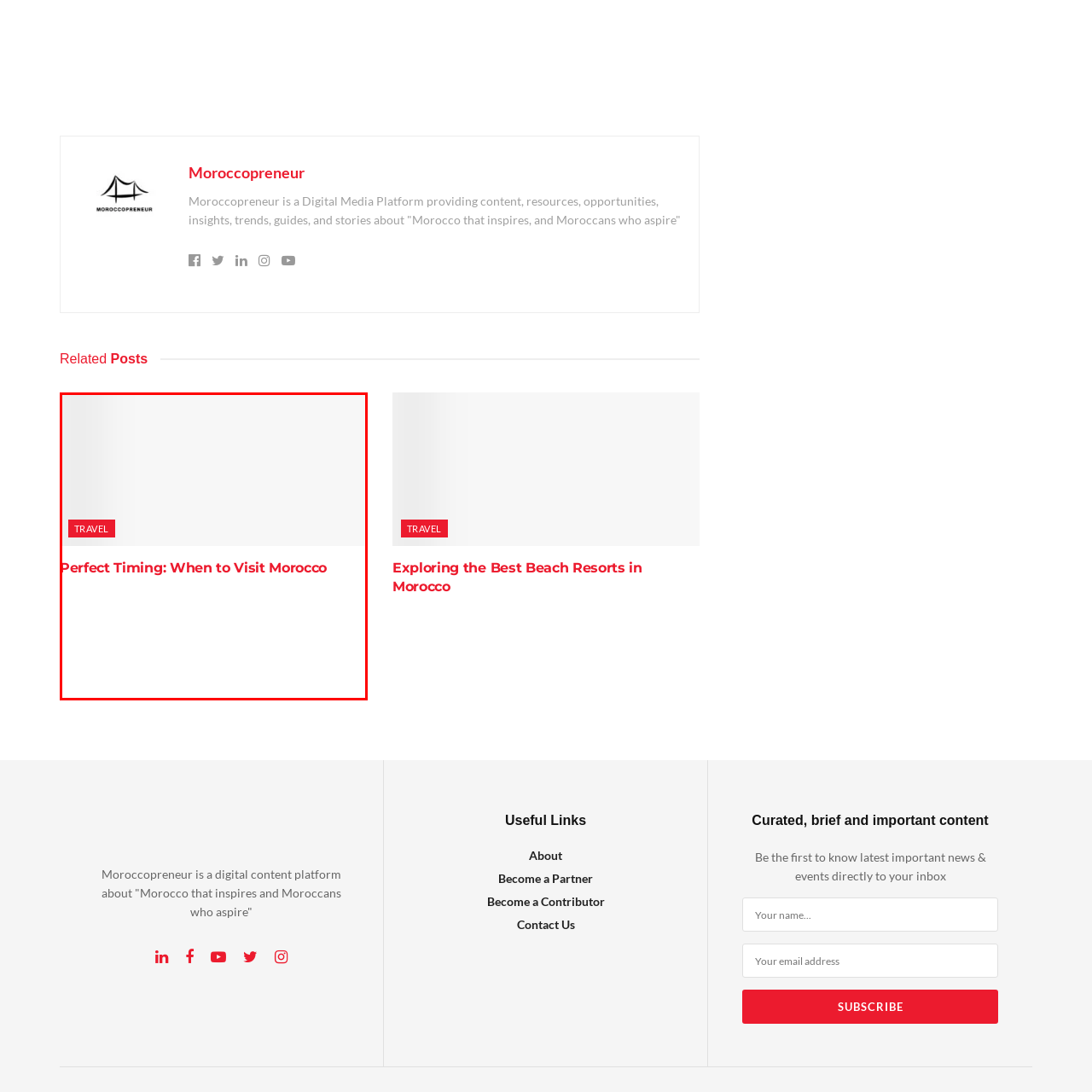Observe the image enclosed by the red rectangle, What is the topic of the article?
 Give a single word or phrase as your answer.

Best times to visit Morocco